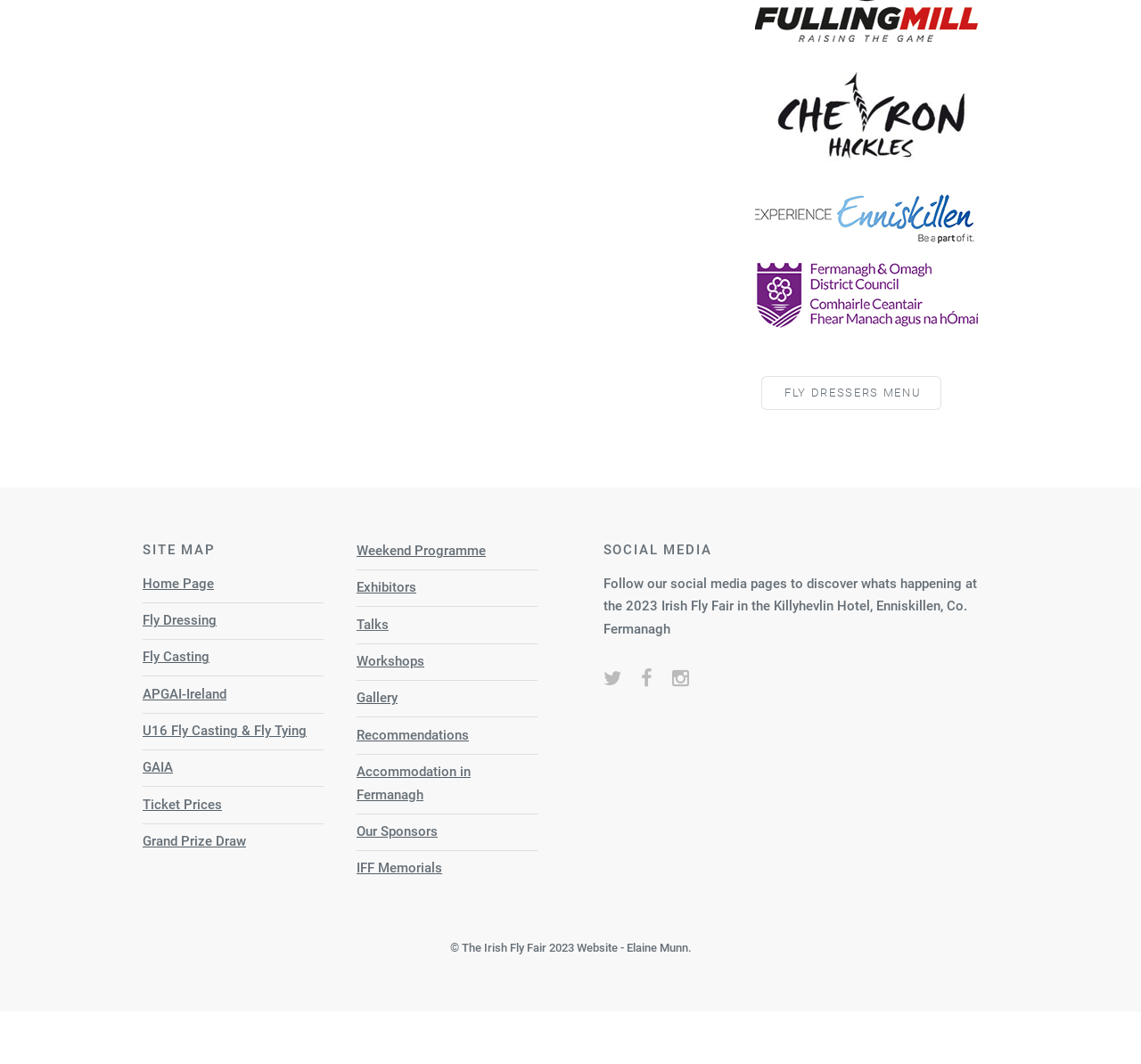Respond to the question below with a single word or phrase: Who is the website designer or developer?

Elaine Munn